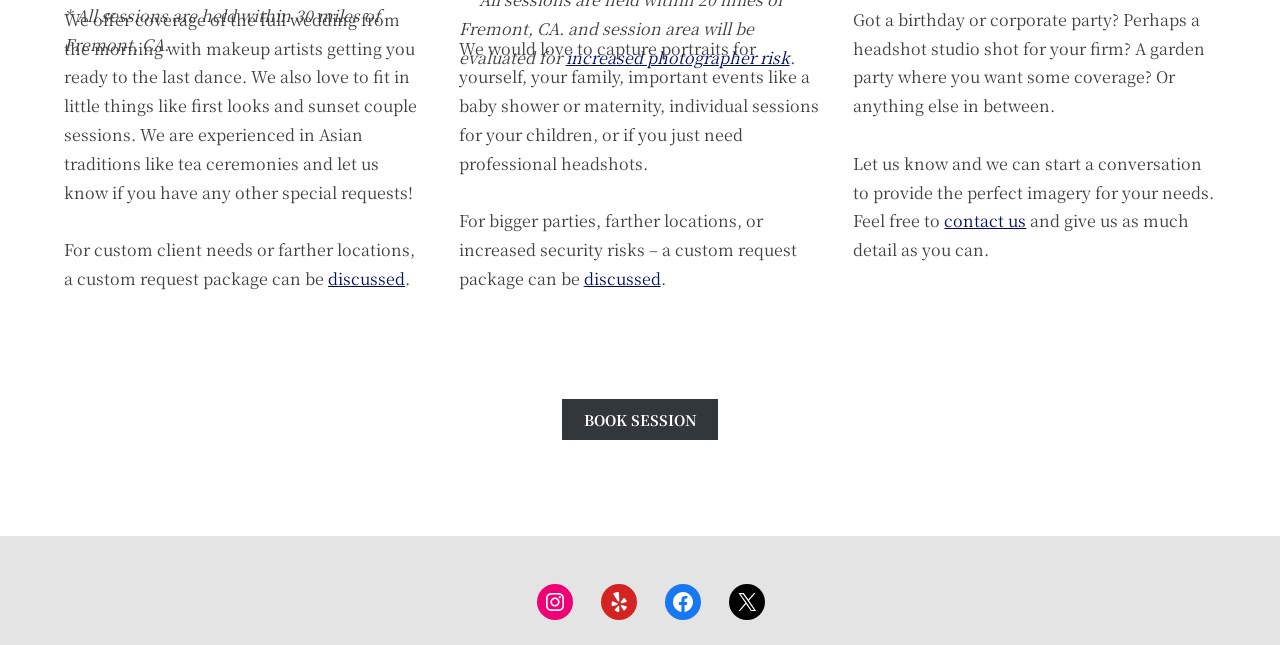Find the bounding box coordinates of the area to click in order to follow the instruction: "Go to April 2024".

None